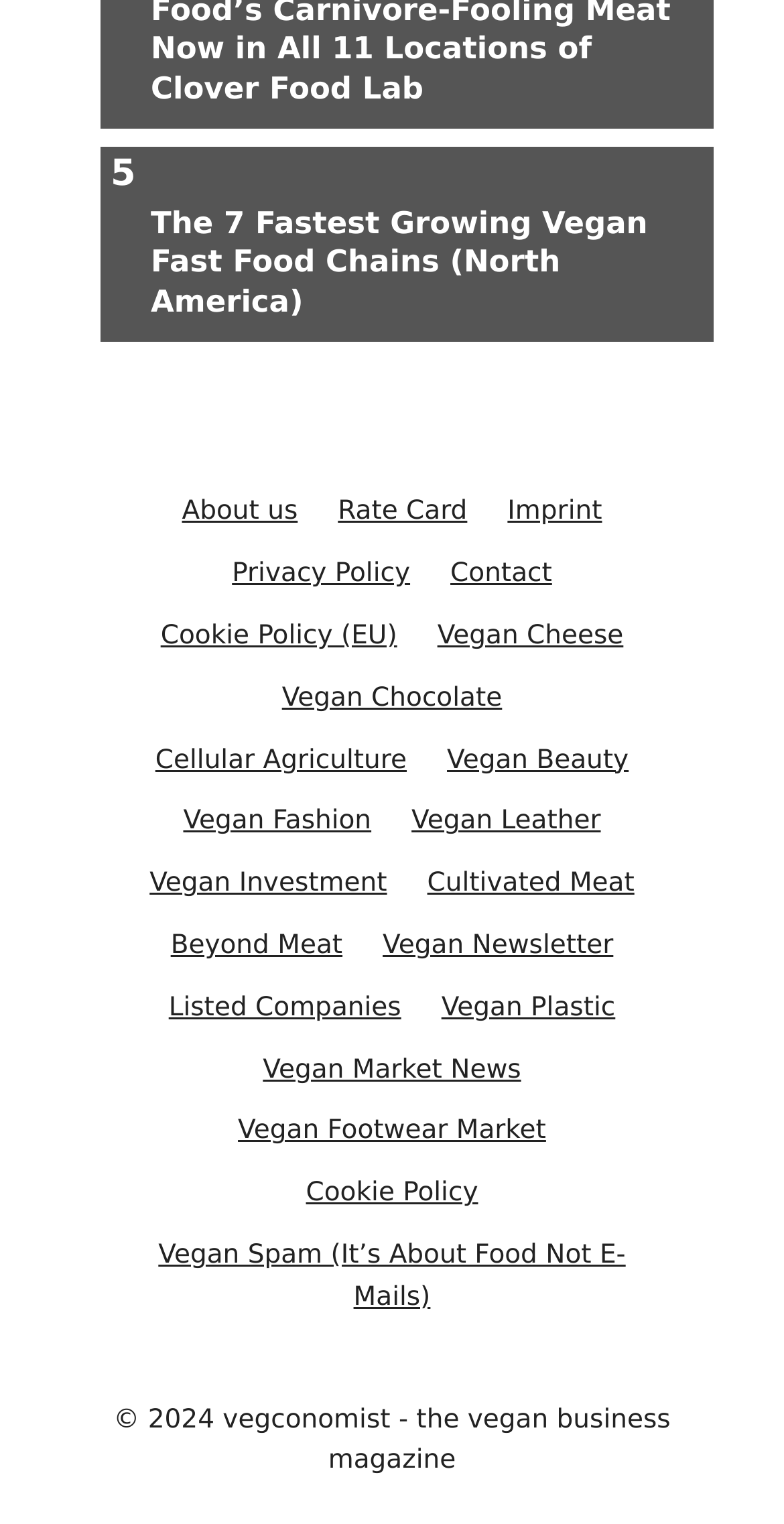Can you give a detailed response to the following question using the information from the image? What is the copyright year of the webpage?

The copyright year of the webpage can be found at the bottom of the webpage, where it says '© 2024 vegconomist - the vegan business magazine'.